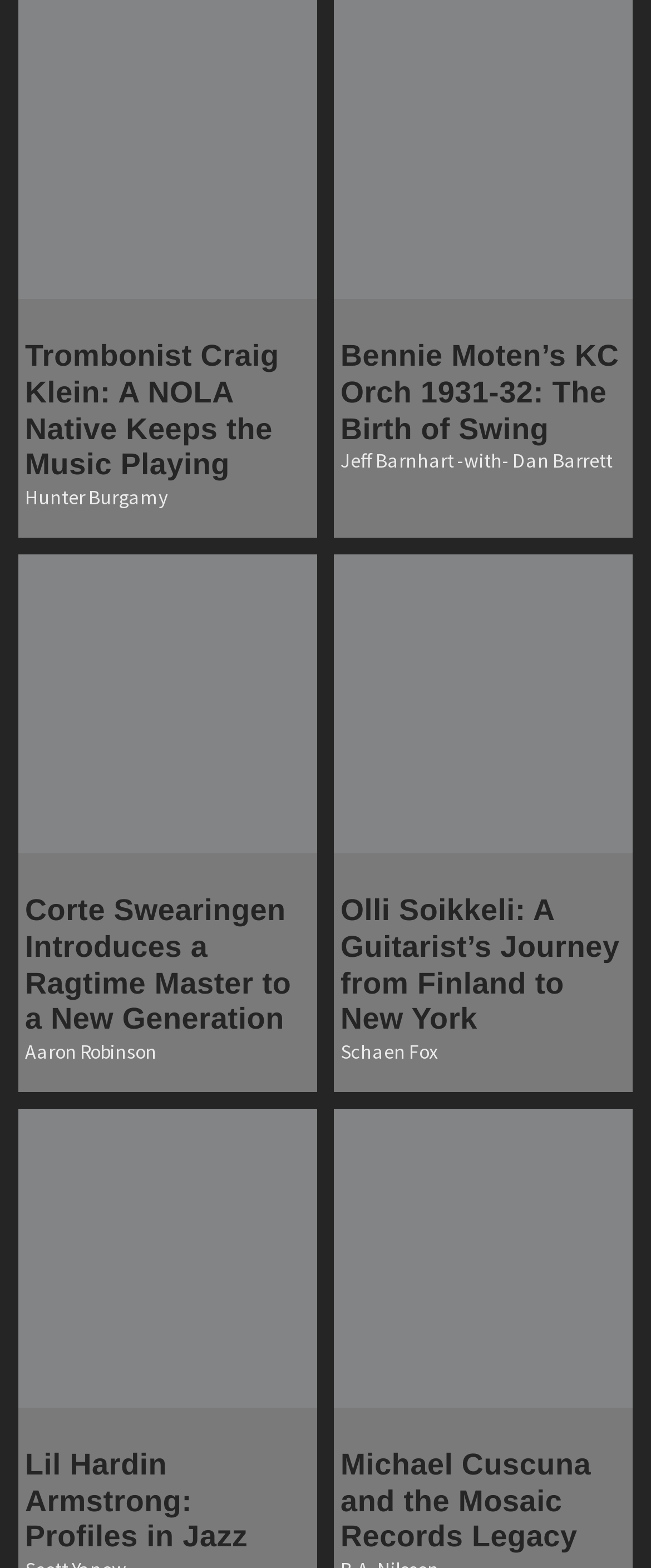How many links are in the first article?
From the image, provide a succinct answer in one word or a short phrase.

2